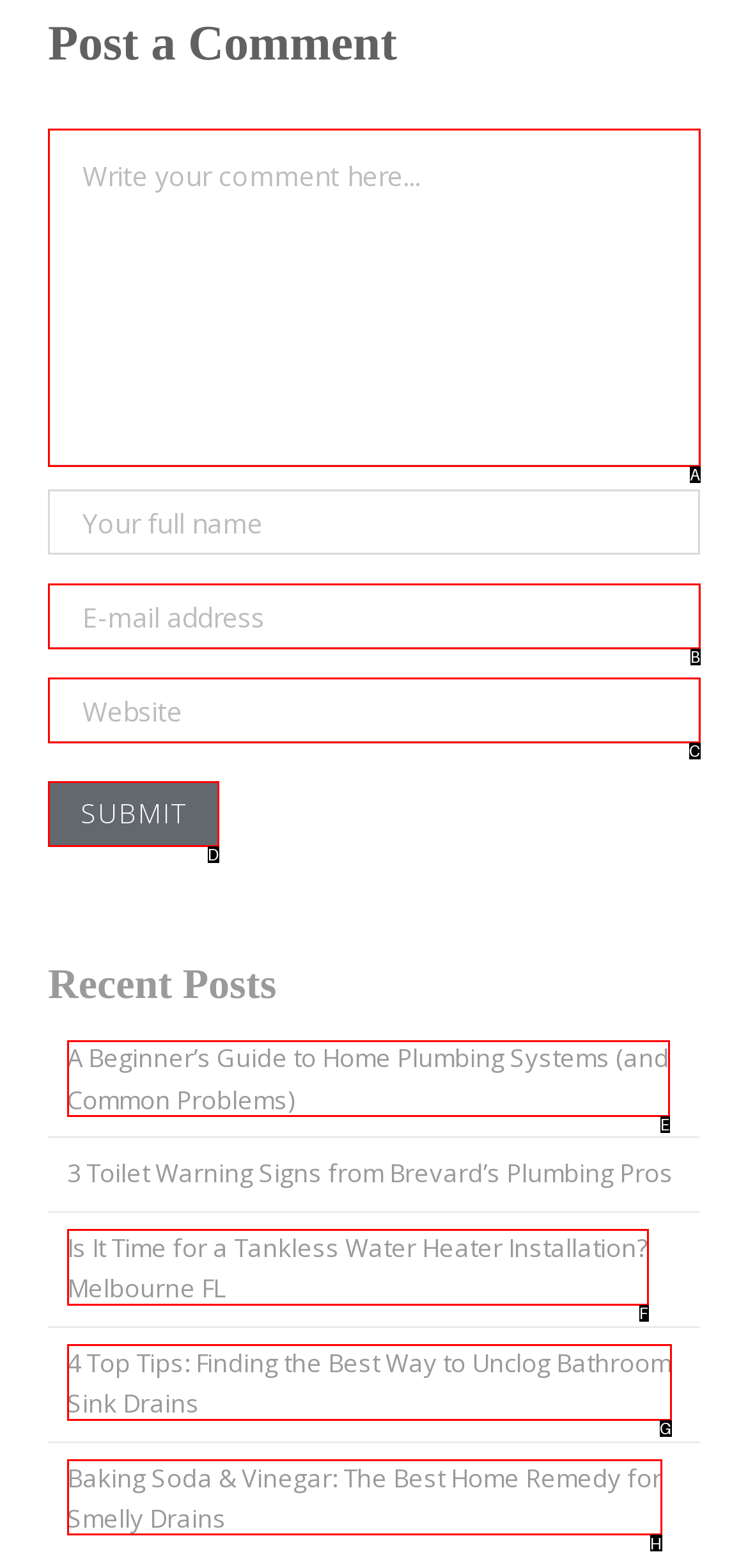Identify the letter of the UI element that corresponds to: name="submit" value="Submit"
Respond with the letter of the option directly.

D